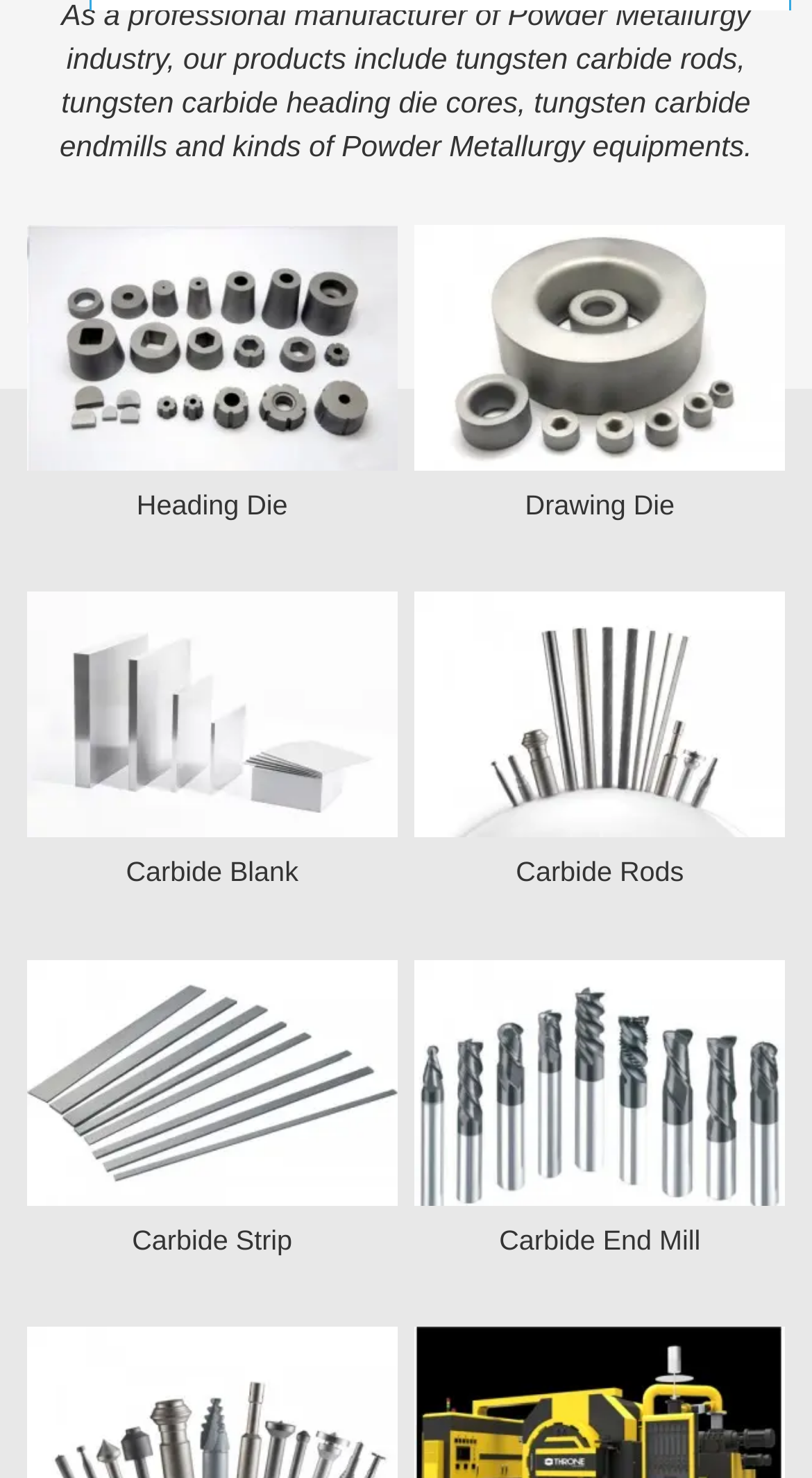Please answer the following question using a single word or phrase: 
How many links are associated with the 'Carbide Blank' figure?

2